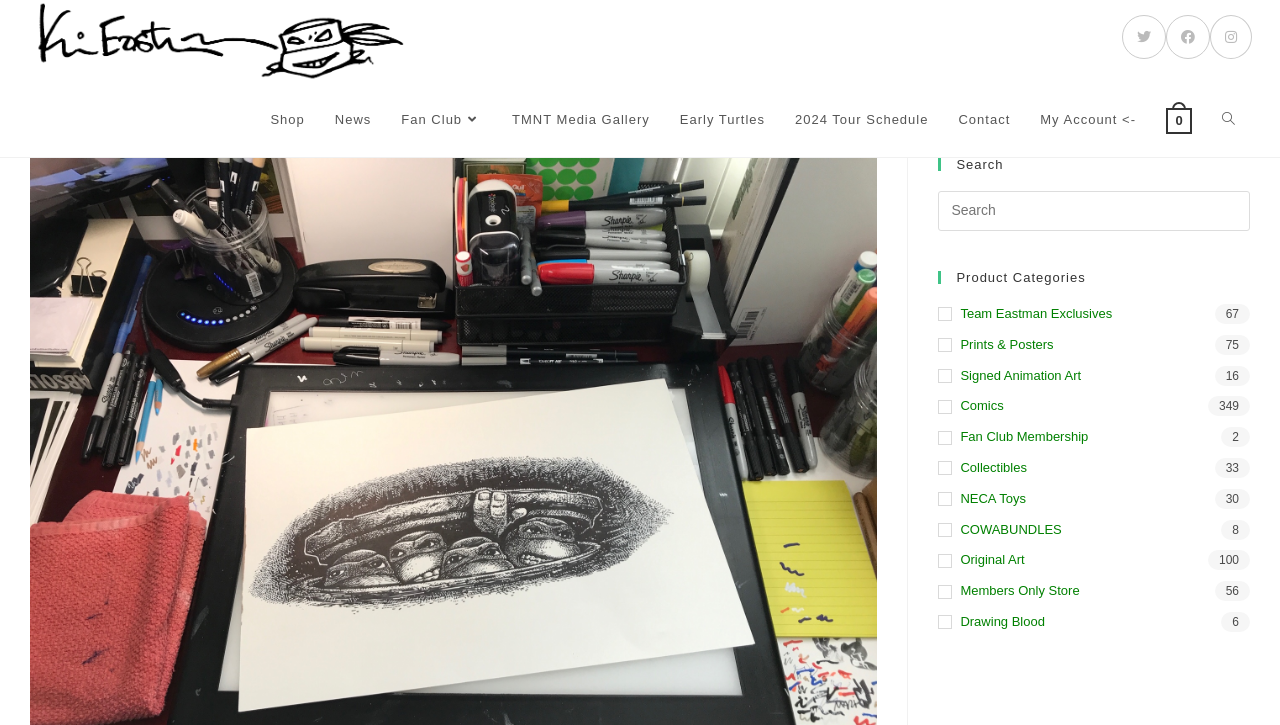Please identify the bounding box coordinates for the region that you need to click to follow this instruction: "View 2024 Tour Schedule".

[0.609, 0.114, 0.737, 0.217]